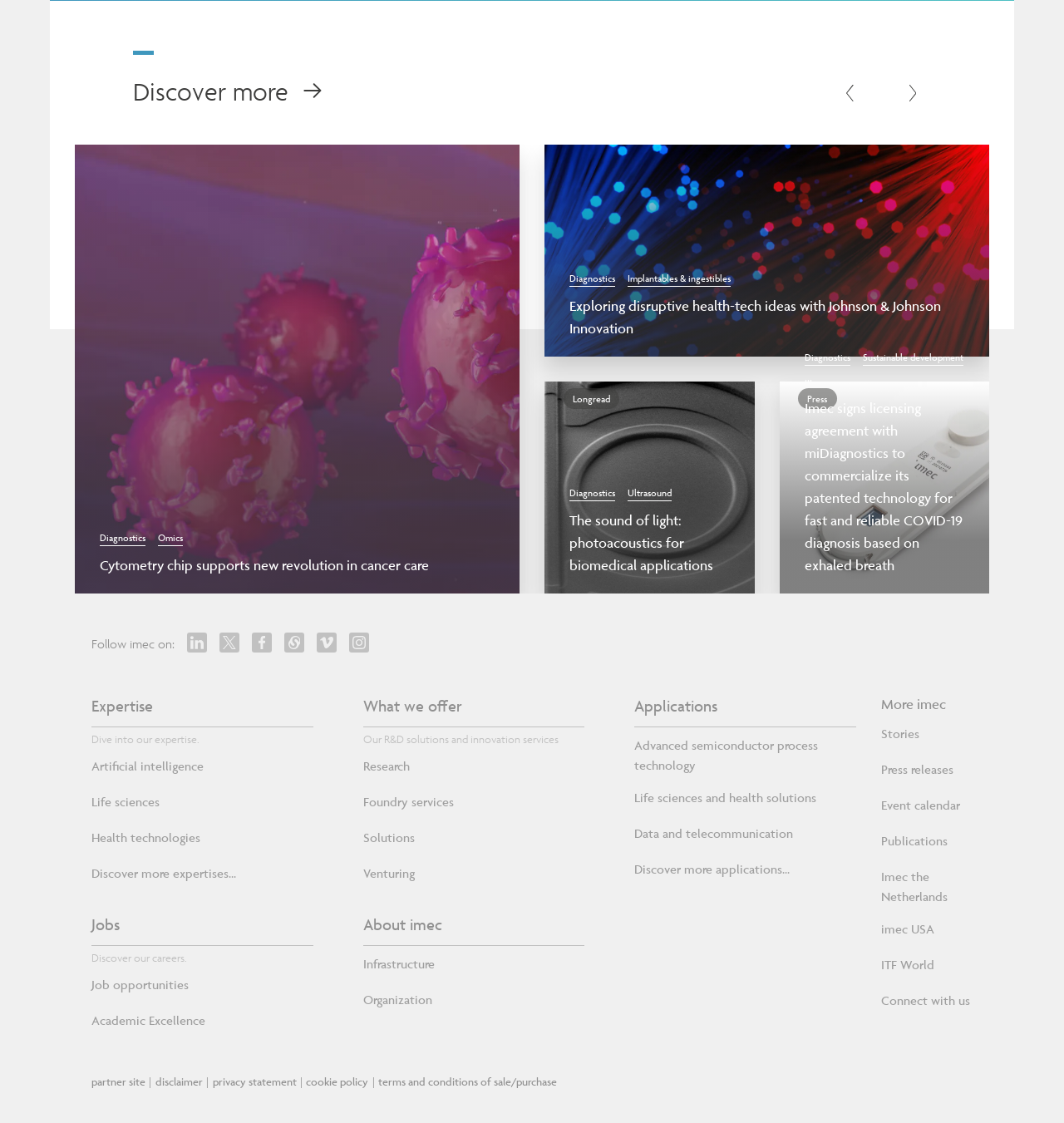Bounding box coordinates should be in the format (top-left x, top-left y, bottom-right x, bottom-right y) and all values should be floating point numbers between 0 and 1. Determine the bounding box coordinate for the UI element described as: terms and conditions of sale/purchase

[0.355, 0.955, 0.523, 0.971]